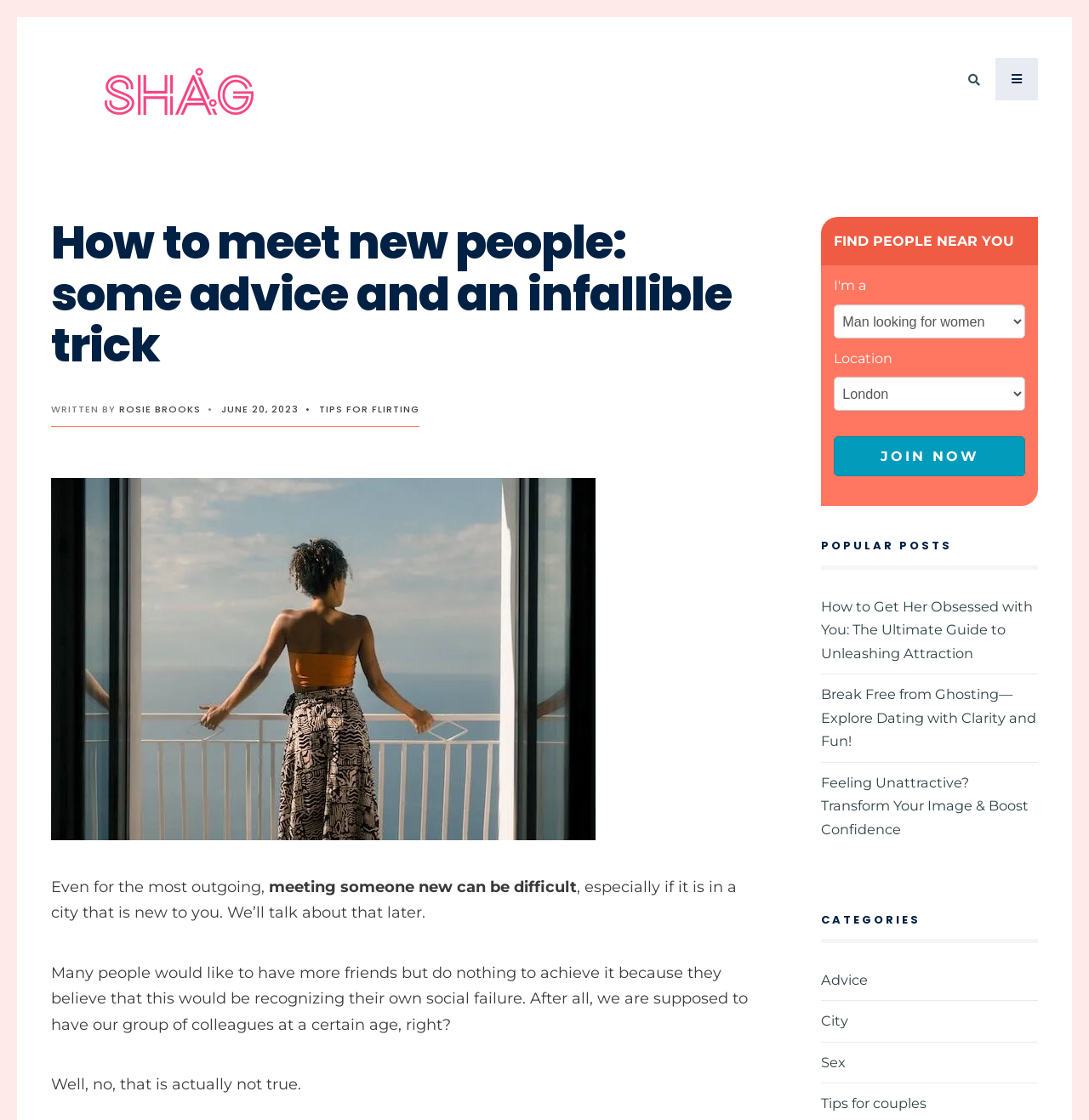Please identify the primary heading on the webpage and return its text.

How to meet new people: some advice and an infallible trick